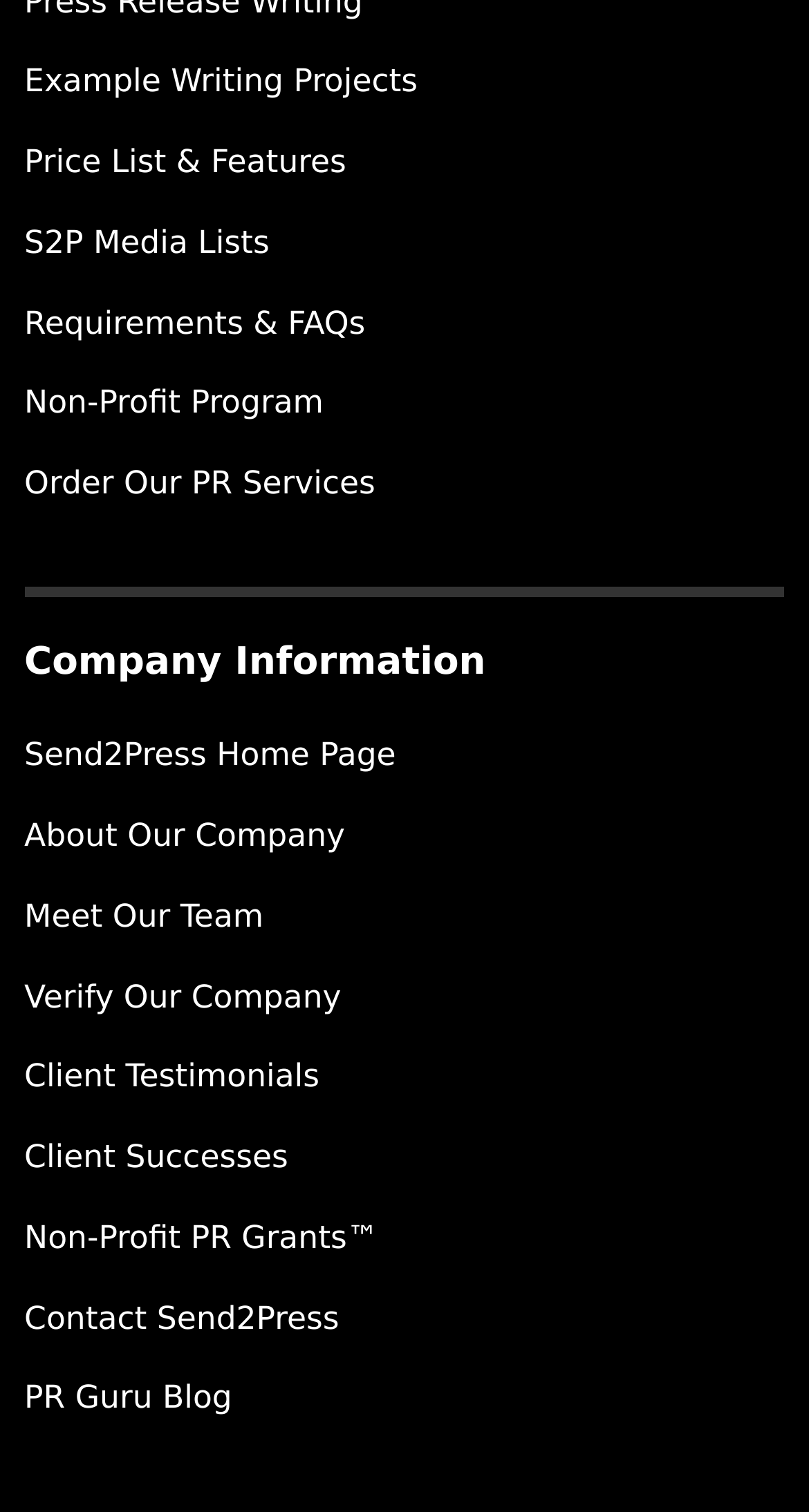Determine the bounding box coordinates of the section to be clicked to follow the instruction: "View SENIOR FOUNDATION INC. JOHNSON CITY details". The coordinates should be given as four float numbers between 0 and 1, formatted as [left, top, right, bottom].

None